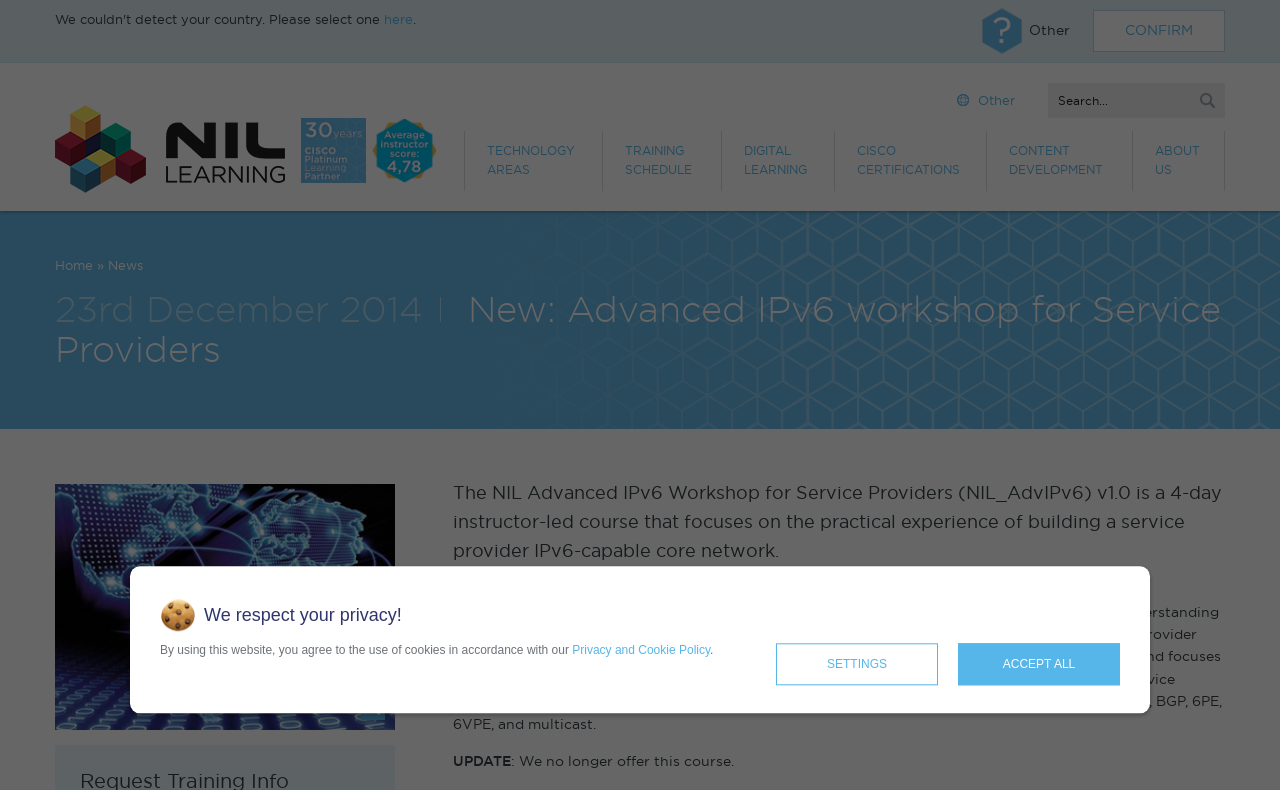Pinpoint the bounding box coordinates of the area that should be clicked to complete the following instruction: "Read about the CISCO CERTIFICATIONS". The coordinates must be given as four float numbers between 0 and 1, i.e., [left, top, right, bottom].

[0.652, 0.165, 0.771, 0.241]